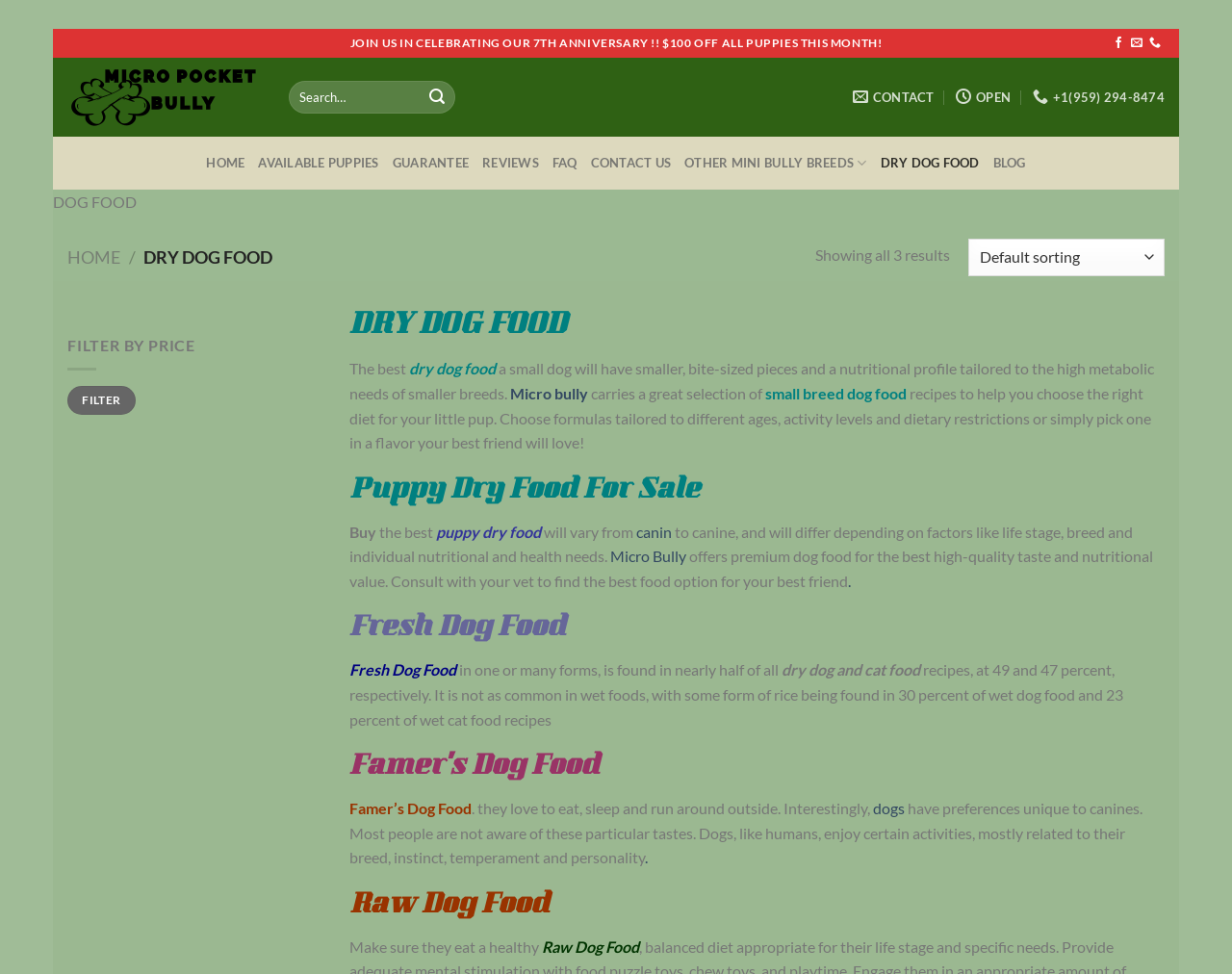What is the name of the breed mentioned? Analyze the screenshot and reply with just one word or a short phrase.

Micro Bully